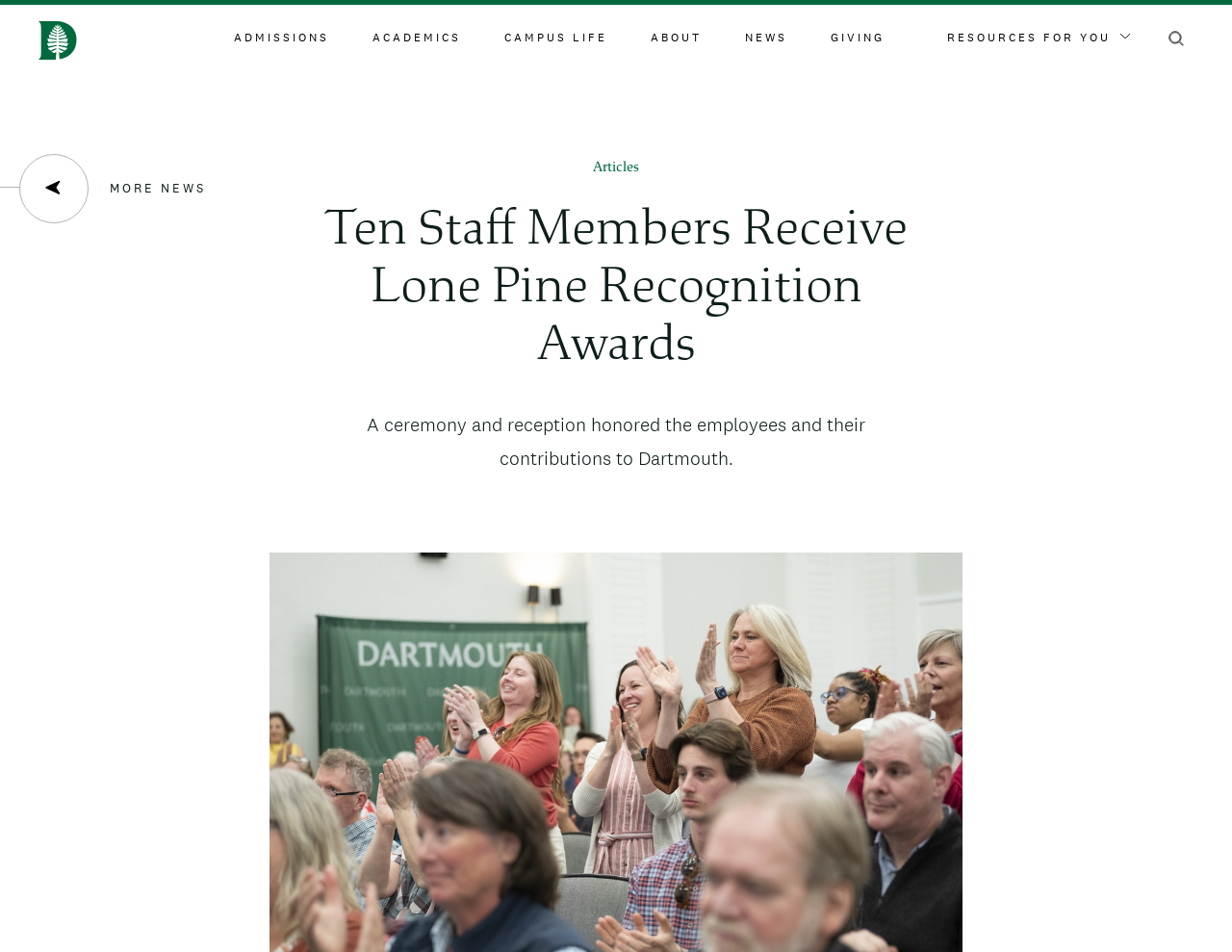Identify the bounding box coordinates of the clickable region required to complete the instruction: "Click on ADMISSIONS". The coordinates should be given as four float numbers within the range of 0 and 1, i.e., [left, top, right, bottom].

[0.19, 0.031, 0.267, 0.051]